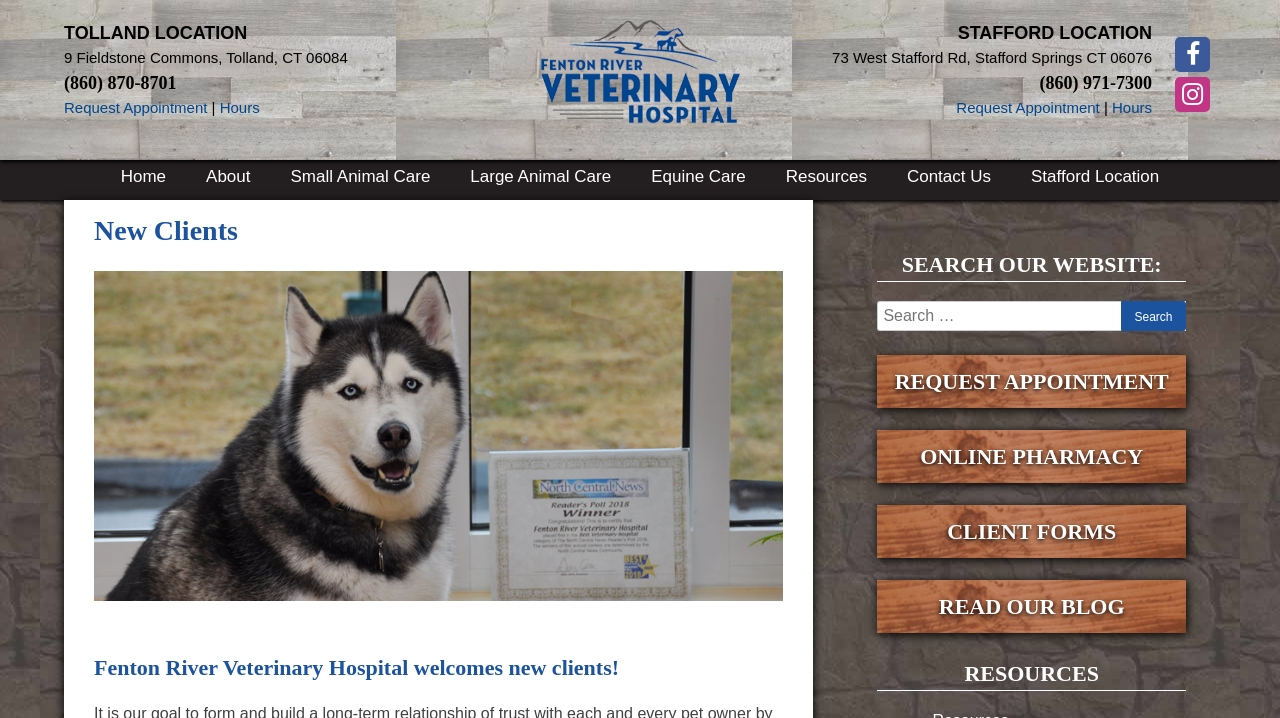What is the purpose of the 'REQUEST APPOINTMENT' link?
Observe the image and answer the question with a one-word or short phrase response.

To request an appointment